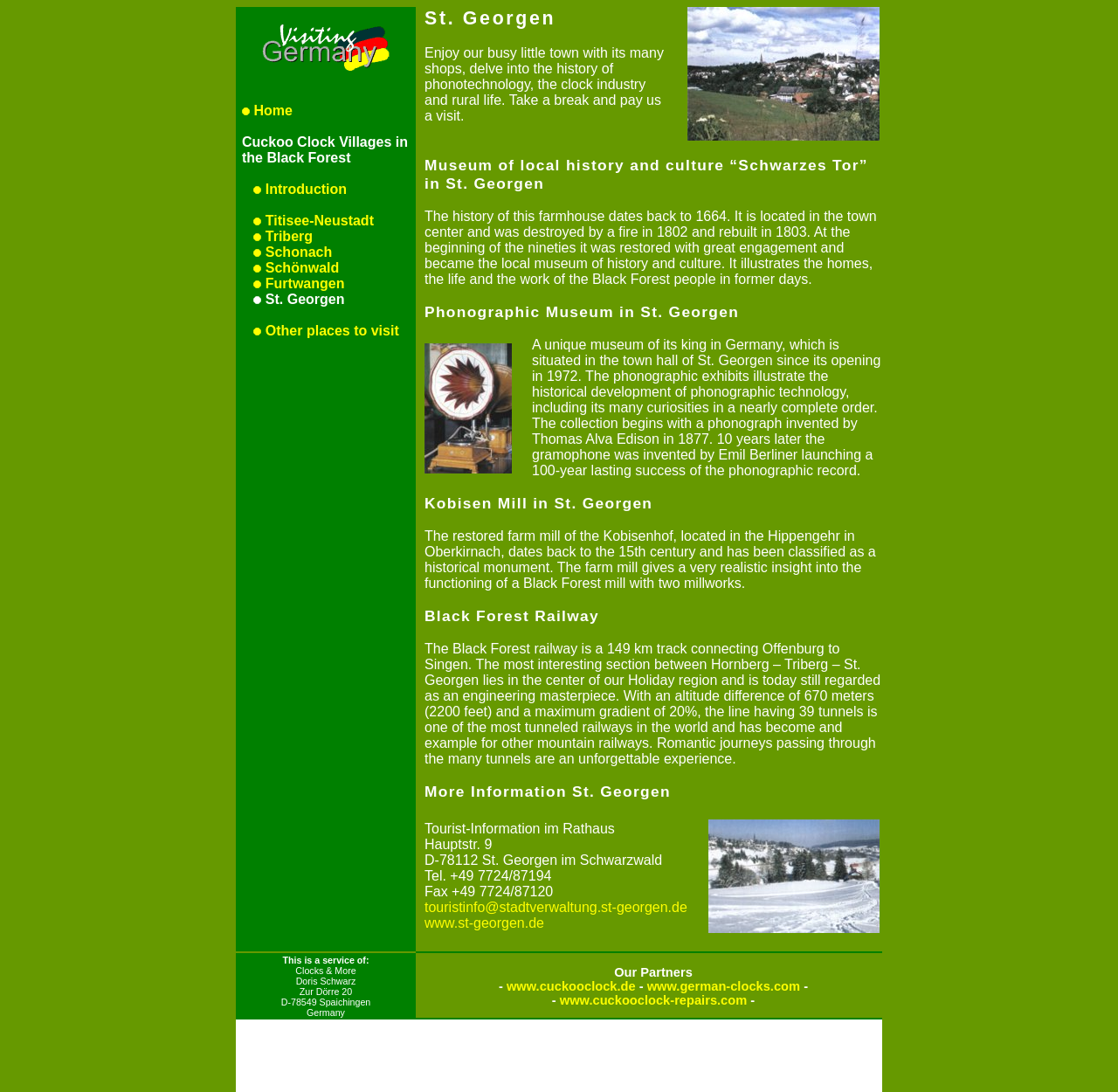Please find the bounding box coordinates of the section that needs to be clicked to achieve this instruction: "Check the contact information of Tourist-Information im Rathaus".

[0.38, 0.795, 0.493, 0.809]